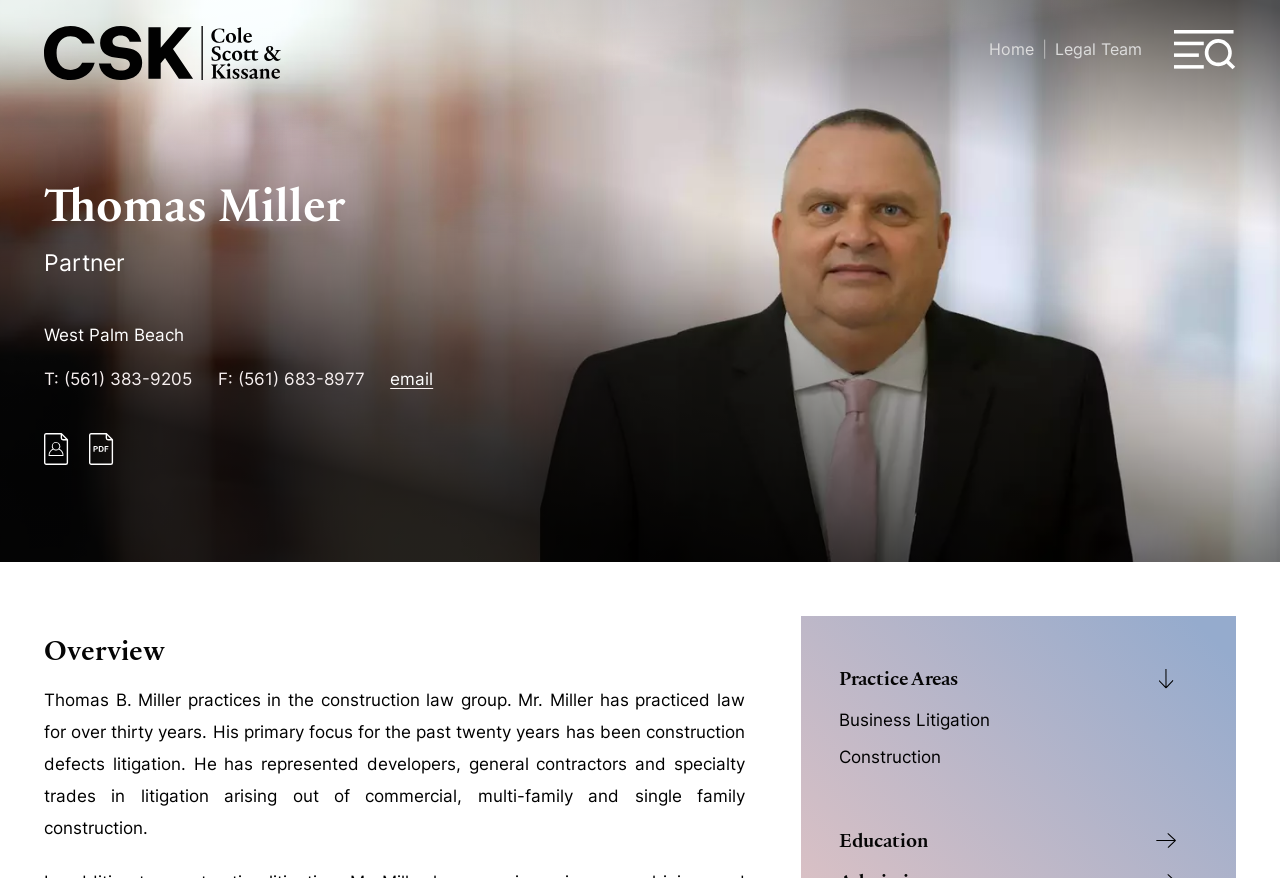What is the primary focus of Thomas Miller's practice?
Deliver a detailed and extensive answer to the question.

I read the StaticText 'Thomas B. Miller practices in the construction law group. Mr. Miller has practiced law for over thirty years. His primary focus for the past twenty years has been construction defects litigation.' which reveals that Thomas Miller's primary focus is construction defects litigation.